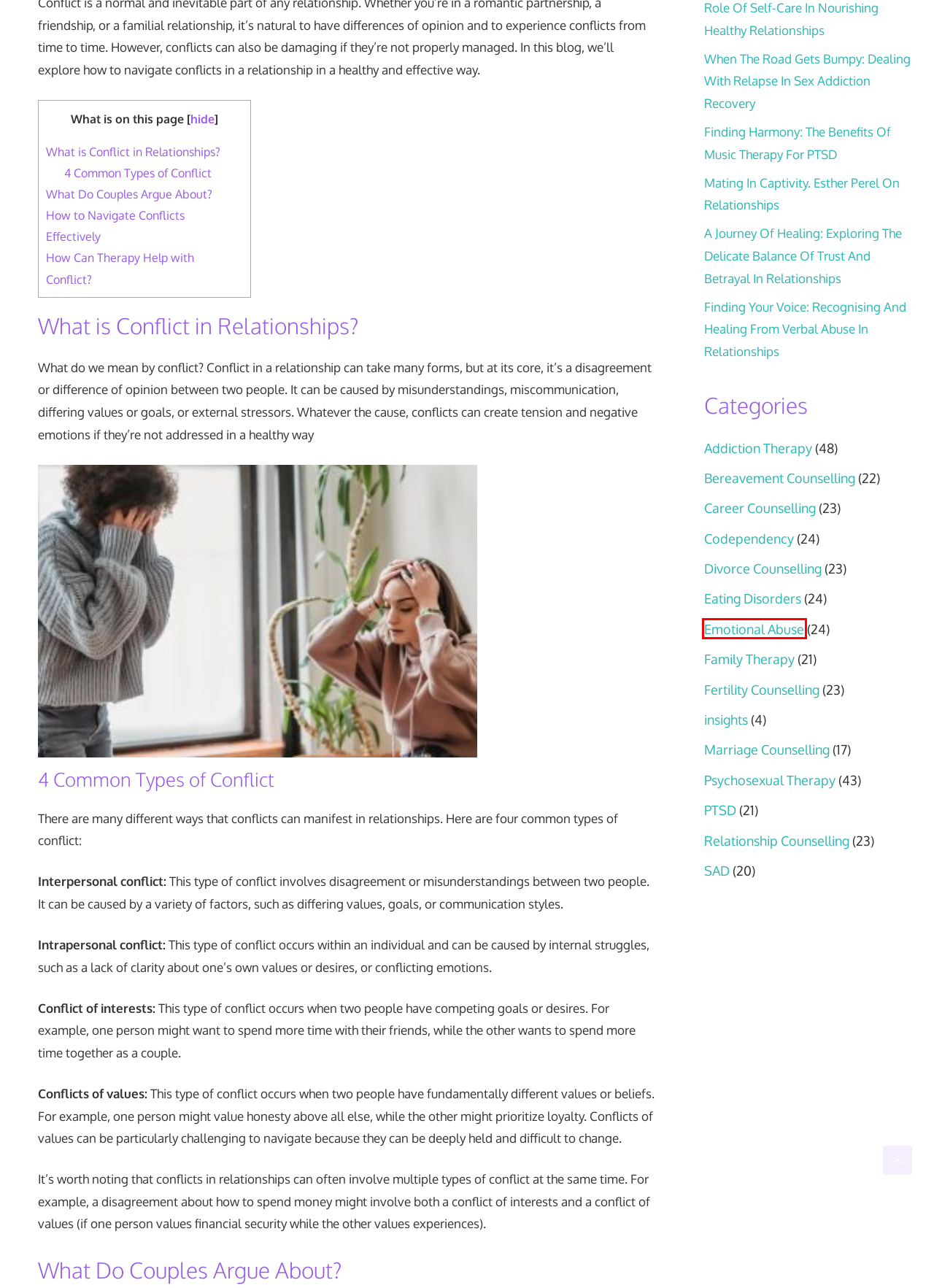You have a screenshot of a webpage with an element surrounded by a red bounding box. Choose the webpage description that best describes the new page after clicking the element inside the red bounding box. Here are the candidates:
A. SAD - Psychotherapy Resources
B. Psychosexual Therapy - Psychotherapy Resources
C. Mating In Captivity. Esther Perel On Relationships - Psychotherapy Resources
D. Codependency - Psychotherapy Resources
E. Bereavement Counselling - Psychotherapy Resources
F. Emotional Abuse - Psychotherapy Resources
G. Addiction Therapy - Psychotherapy Resources
H. When The Road Gets Bumpy: Dealing With Relapse In Sex Addiction Recovery - Psychotherapy Resources

F